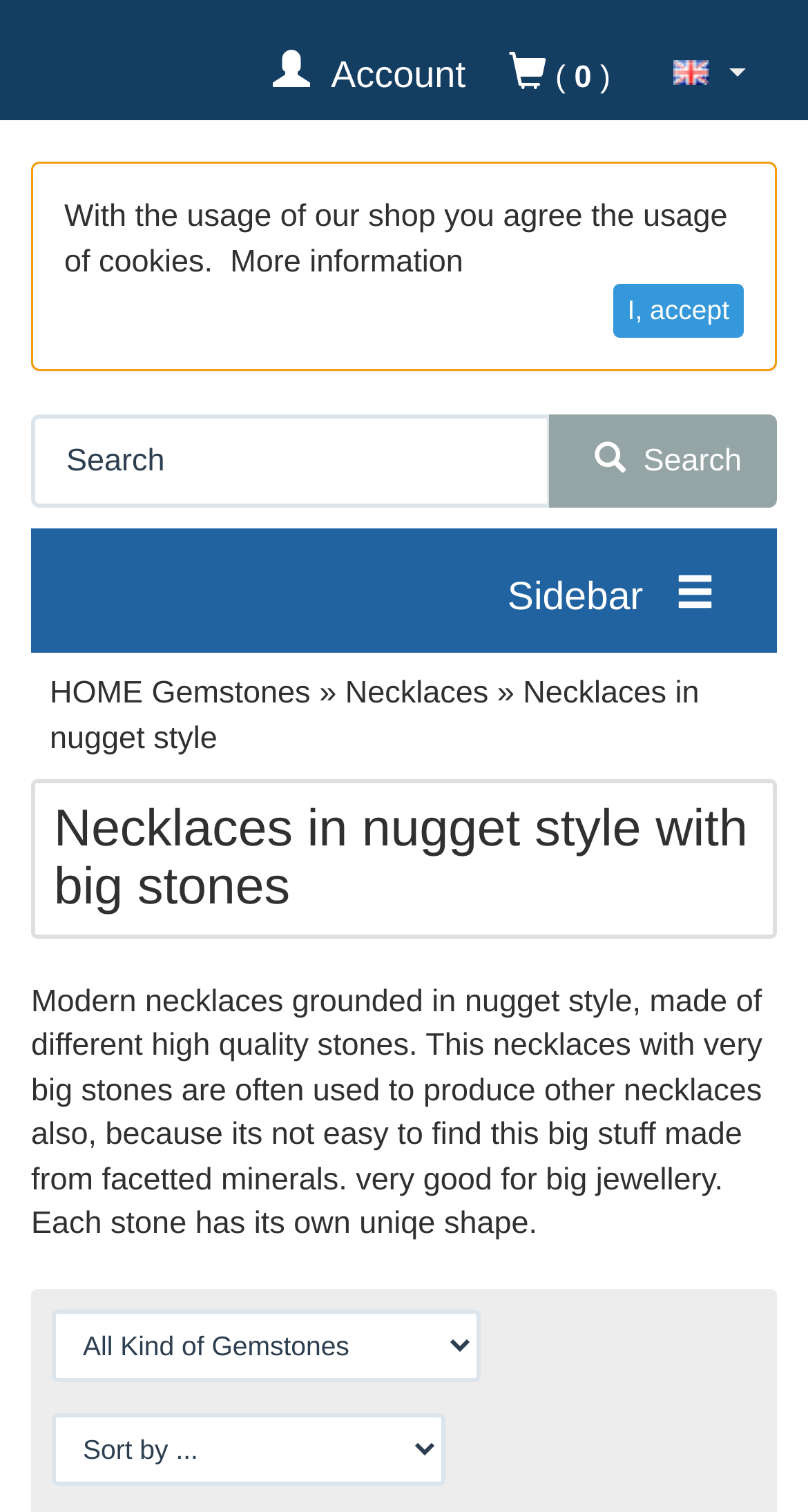Bounding box coordinates are given in the format (top-left x, top-left y, bottom-right x, bottom-right y). All values should be floating point numbers between 0 and 1. Provide the bounding box coordinate for the UI element described as: Shopping cart ( 0 )Article

[0.579, 0.019, 0.794, 0.08]